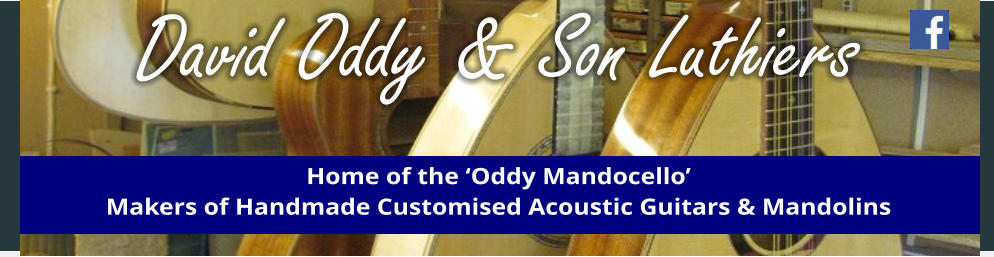What social media platform is connected to their business?
Please give a detailed and elaborate answer to the question.

The inclusion of a Facebook icon in the image suggests a connection to their social media presence, encouraging visitors to engage further with their work on the Facebook platform.